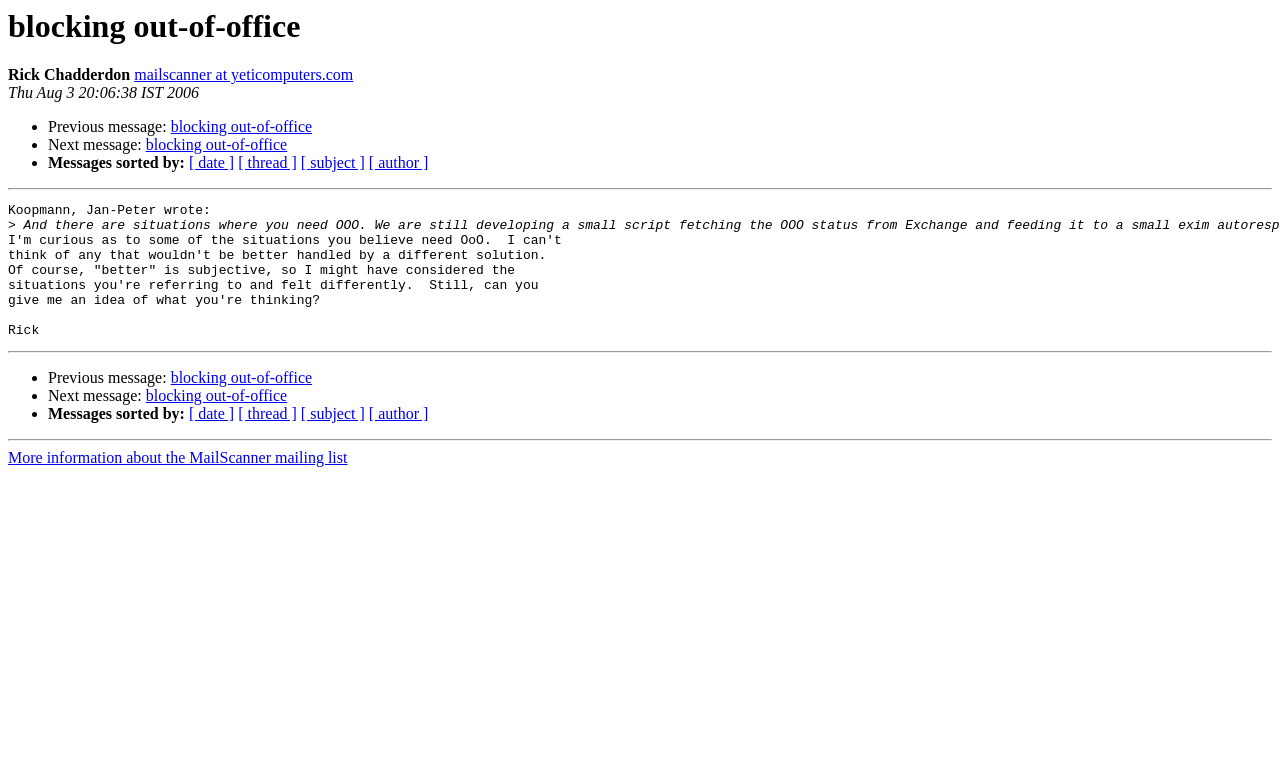Answer in one word or a short phrase: 
What is the purpose of the 'More information' link?

To get more information about the MailScanner mailing list